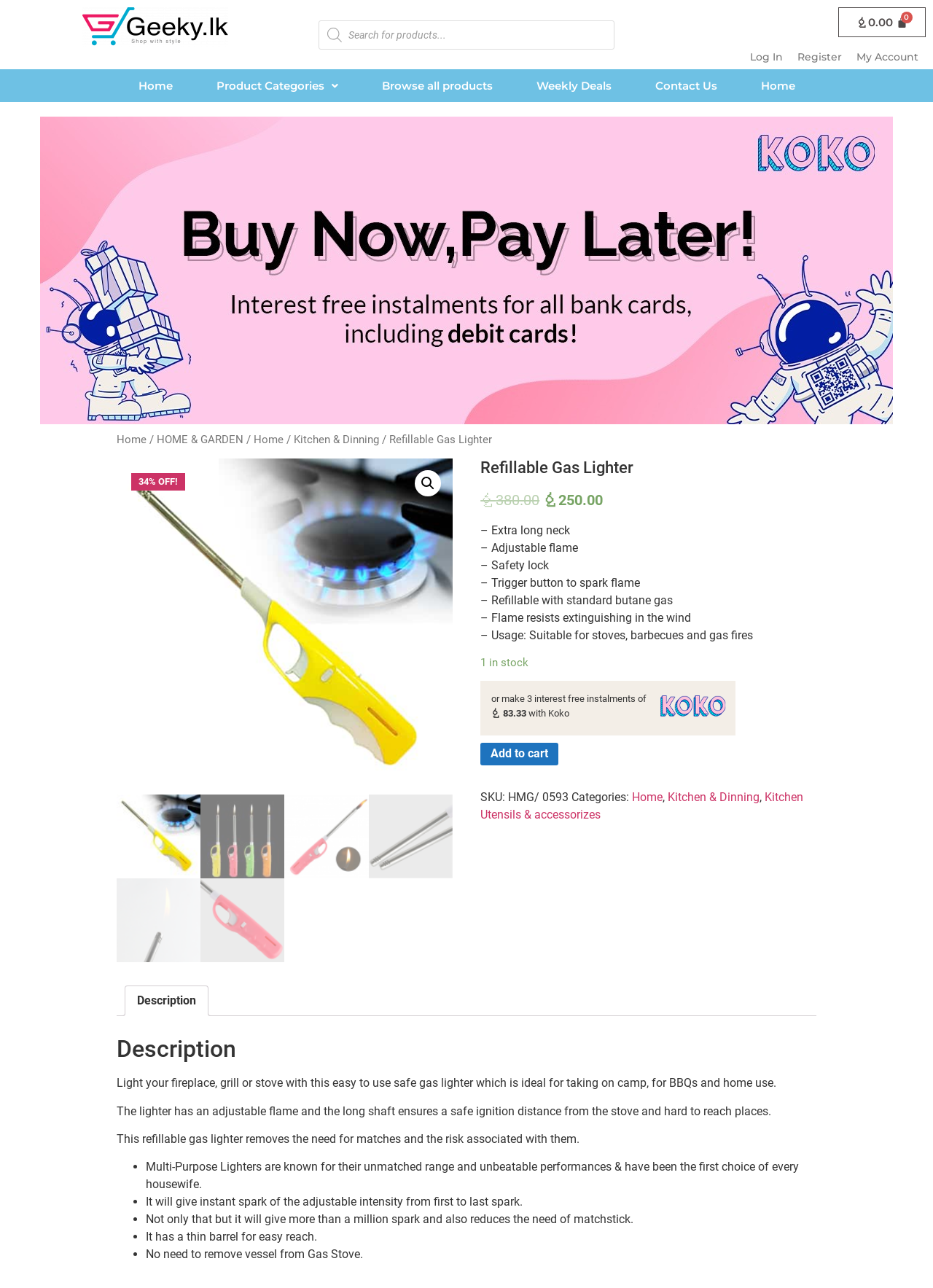Pinpoint the bounding box coordinates of the element that must be clicked to accomplish the following instruction: "Click the 'Add to cart' button". The coordinates should be in the format of four float numbers between 0 and 1, i.e., [left, top, right, bottom].

[0.515, 0.577, 0.599, 0.594]